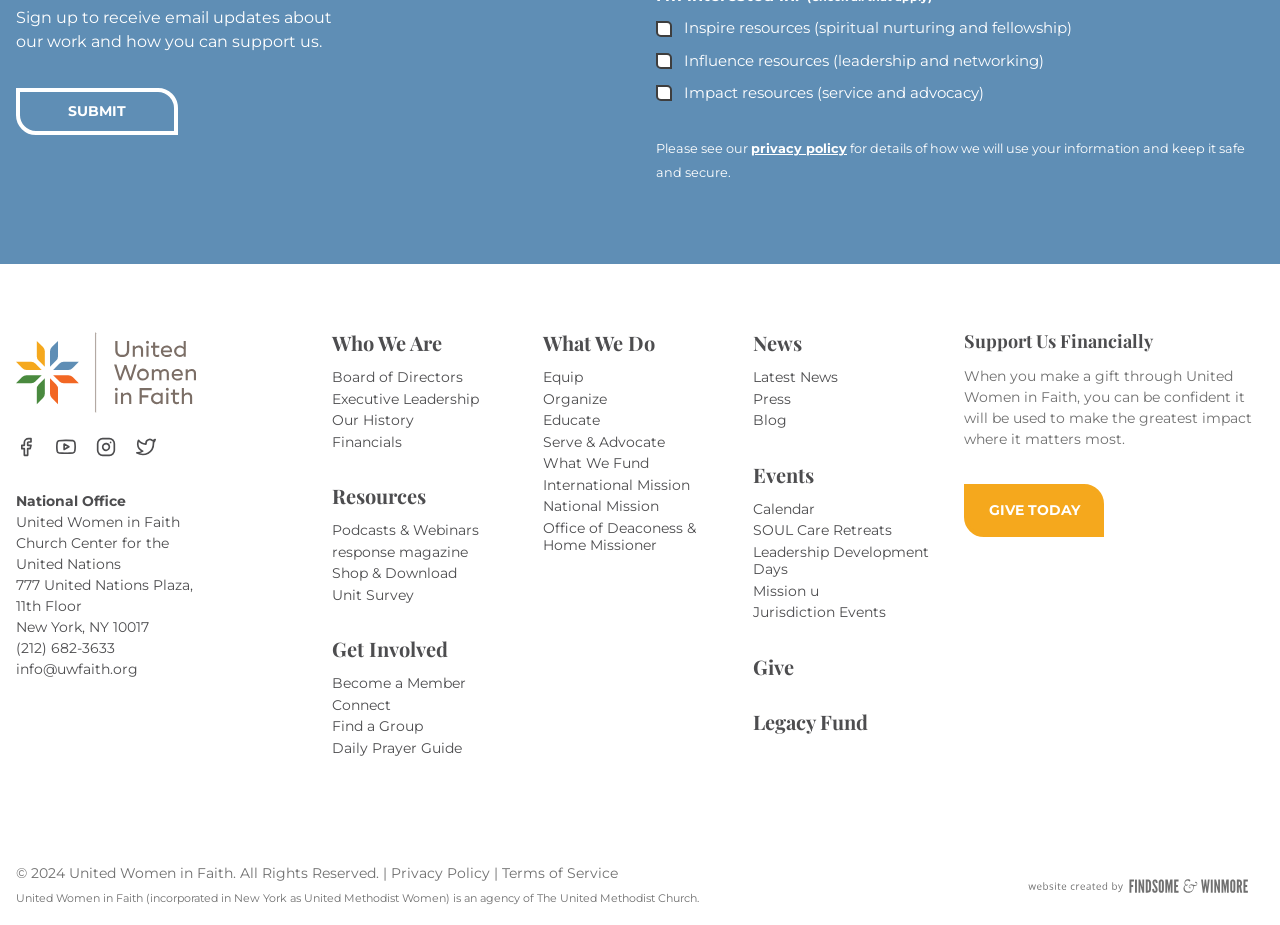Identify the bounding box coordinates of the region that needs to be clicked to carry out this instruction: "Visit the United Women in Faith Facebook page". Provide these coordinates as four float numbers ranging from 0 to 1, i.e., [left, top, right, bottom].

[0.012, 0.472, 0.028, 0.494]